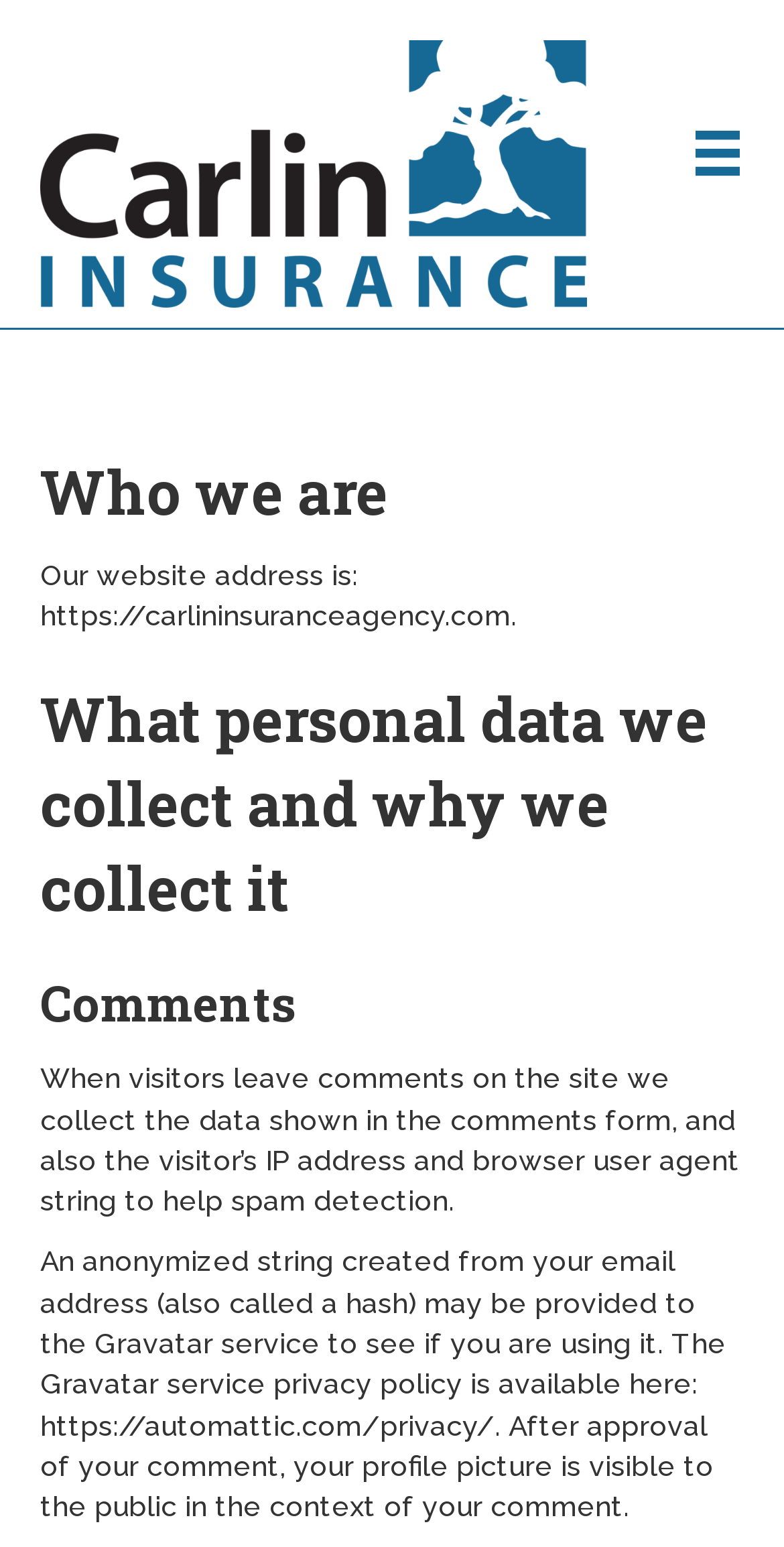Describe every aspect of the webpage comprehensively.

The webpage is about the privacy policy of Carlin Insurance Agency. At the top left corner, there is a link with the company's logo, "NewCarlinLogo", which is an image. On the top right corner, there is a button labeled "Menu". 

Below the logo, there is a heading that reads "Who we are". Underneath this heading, there is a paragraph of text that provides the website's address, "https://carlininsuranceagency.com". 

Further down, there is another heading that reads "What personal data we collect and why we collect it". Below this heading, there is a third heading that reads "Comments". Underneath the "Comments" heading, there are two paragraphs of text that explain how the website collects data from visitors who leave comments, including their IP address and browser user agent string, and how the website uses Gravatar service to display profile pictures.